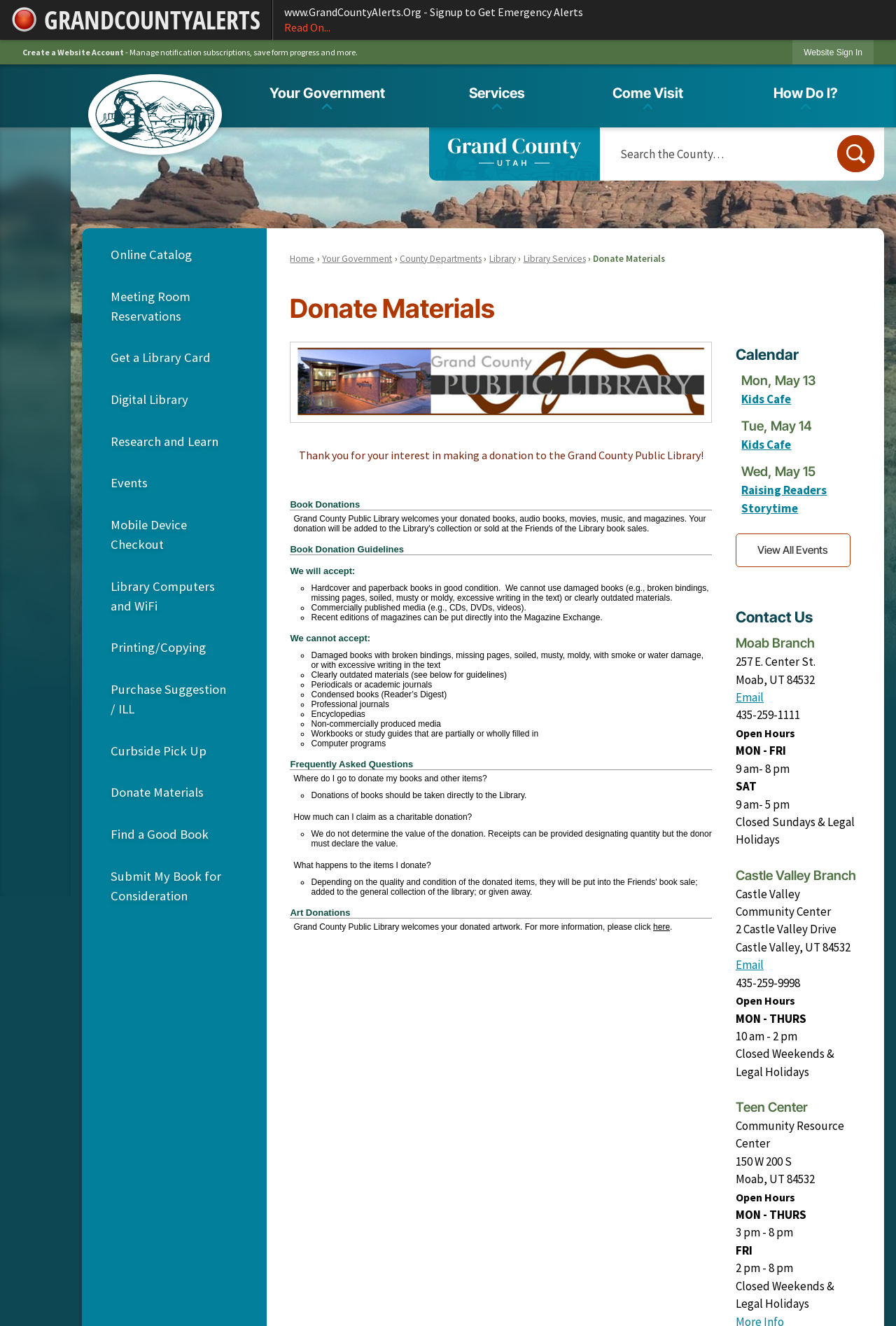Where should book donations be taken?
Please describe in detail the information shown in the image to answer the question.

According to the webpage, donations of books should be taken directly to the Library, as stated in the 'Frequently Asked Questions' section.